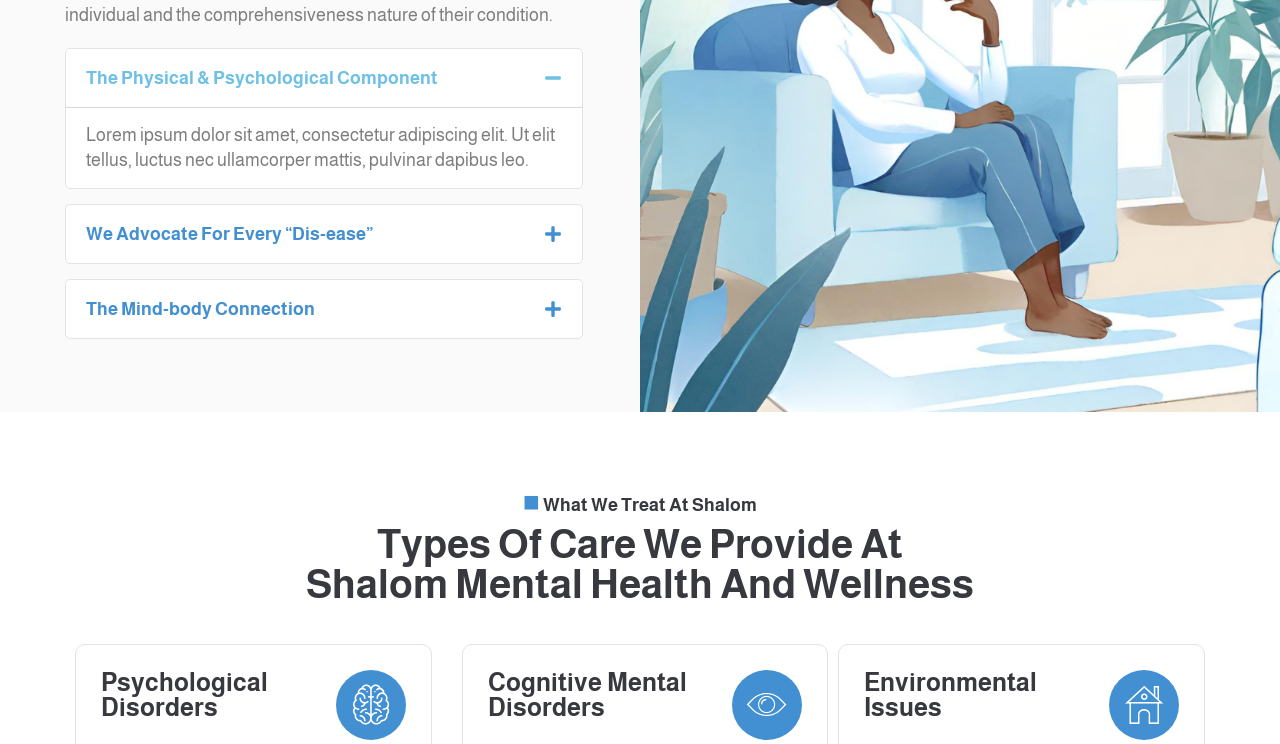Pinpoint the bounding box coordinates of the clickable area necessary to execute the following instruction: "Expand 'We Advocate For Every “Dis-ease”'". The coordinates should be given as four float numbers between 0 and 1, namely [left, top, right, bottom].

[0.052, 0.276, 0.454, 0.354]